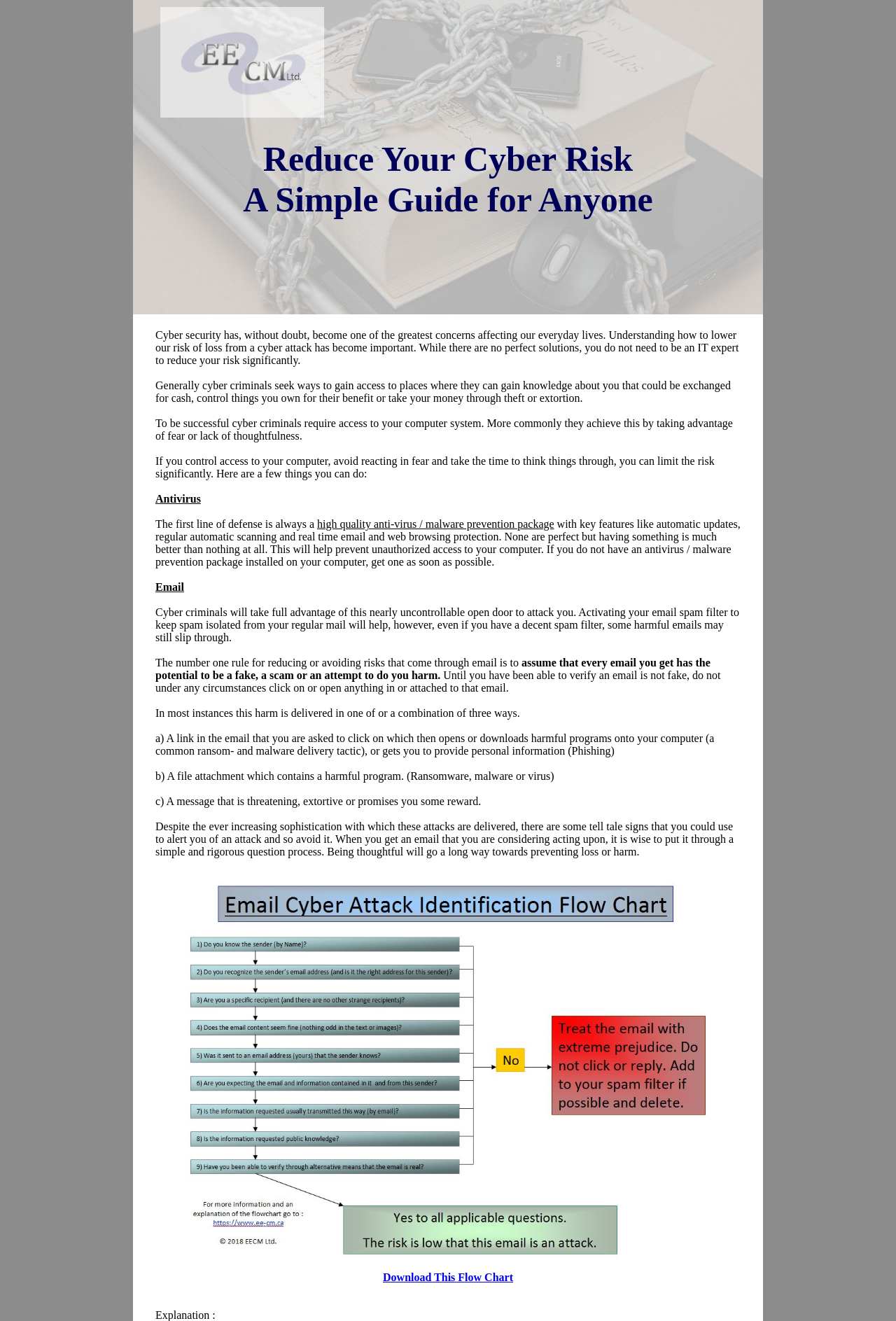What are the three ways harm can be delivered through email?
Look at the image and answer the question using a single word or phrase.

Link, attachment, message